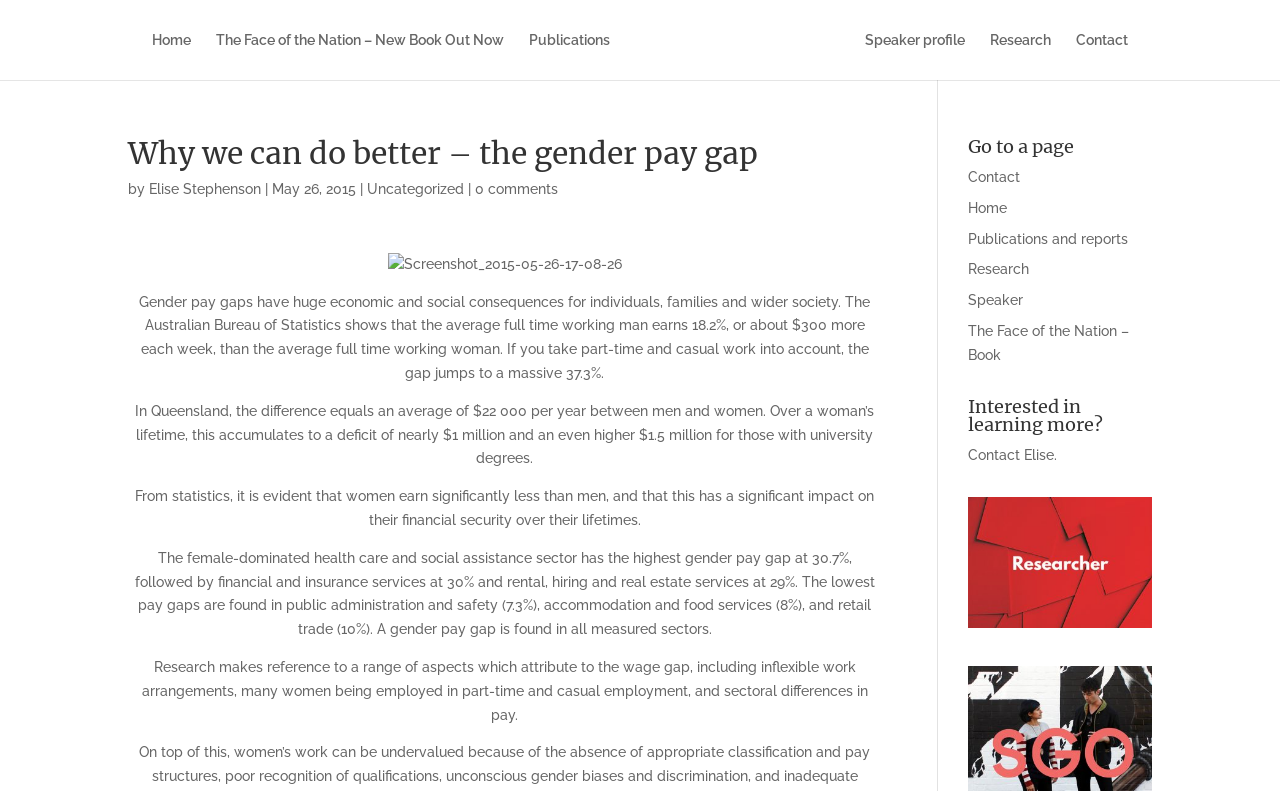Please provide a brief answer to the following inquiry using a single word or phrase:
What is the average weekly earnings difference between men and women?

$300